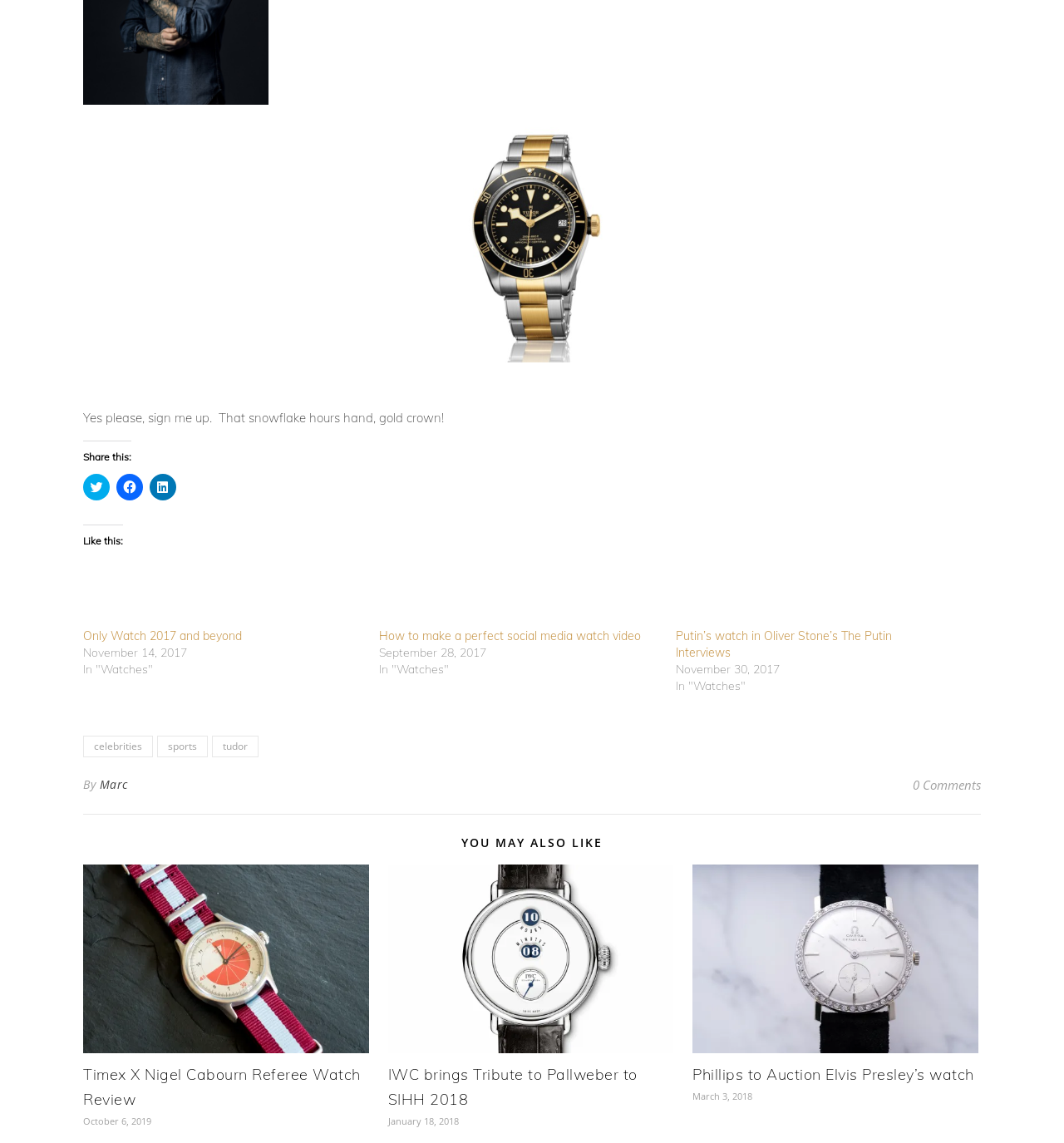Highlight the bounding box coordinates of the region I should click on to meet the following instruction: "Click on the 'celebrity AGES 🎂' link".

None